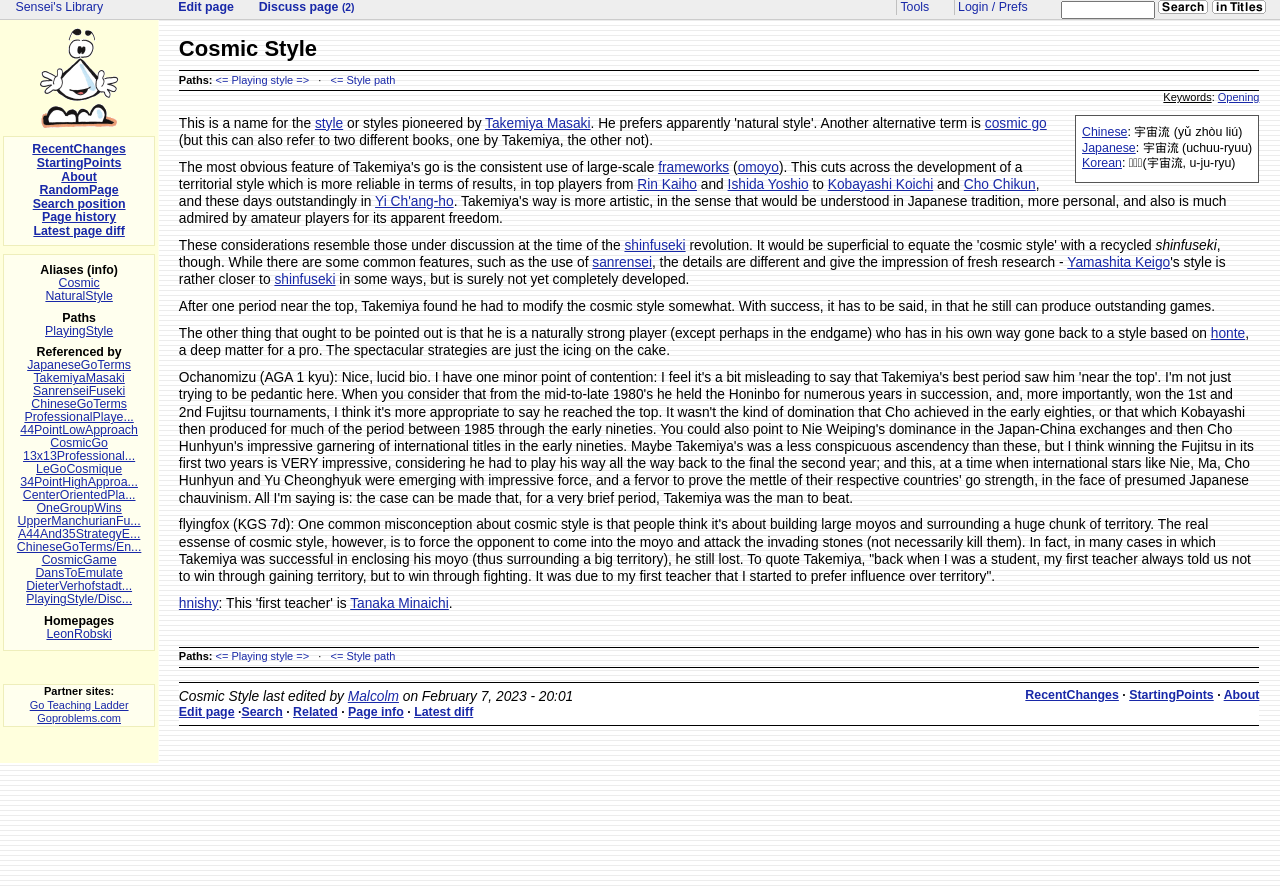Write an extensive caption that covers every aspect of the webpage.

This webpage is about the "Cosmic Style" in the game of Go (Baduk, Weiqi) and is part of Sensei's Library, a large WikiWikiWeb about the game. At the top of the page, there is a heading "Cosmic Style" followed by a navigation section with links to "Paths:", "Playing style", and "Style path". 

Below the navigation section, there is a brief introduction to the Cosmic Style, which is a name for a style or styles pioneered by Takemiya Masaki. The text explains that this style cuts across the development of a territorial style and is more reliable in terms of results, in top players from Rin Kaiho and Ishida Yoshio to Kobayashi Koichi and Cho Chikun.

The page then discusses the characteristics of the Cosmic Style, including its resemblance to shinfuseki and sanrensei, but with different details. There is also a quote from Takemiya Masaki about his approach to the game, emphasizing the importance of fighting over gaining territory.

Further down the page, there is a section with comments from users, including flyingfox (KGS 7d), who clarifies a common misconception about the Cosmic Style. There are also links to related pages, such as "hnishy" and "Tanaka Minaichi".

At the bottom of the page, there are links to "RecentChanges", "StartingPoints", "About", and "Edit page", as well as a search function and links to related pages. There is also a section with information about the last edit to the page, including the date and time and the user who made the edit.